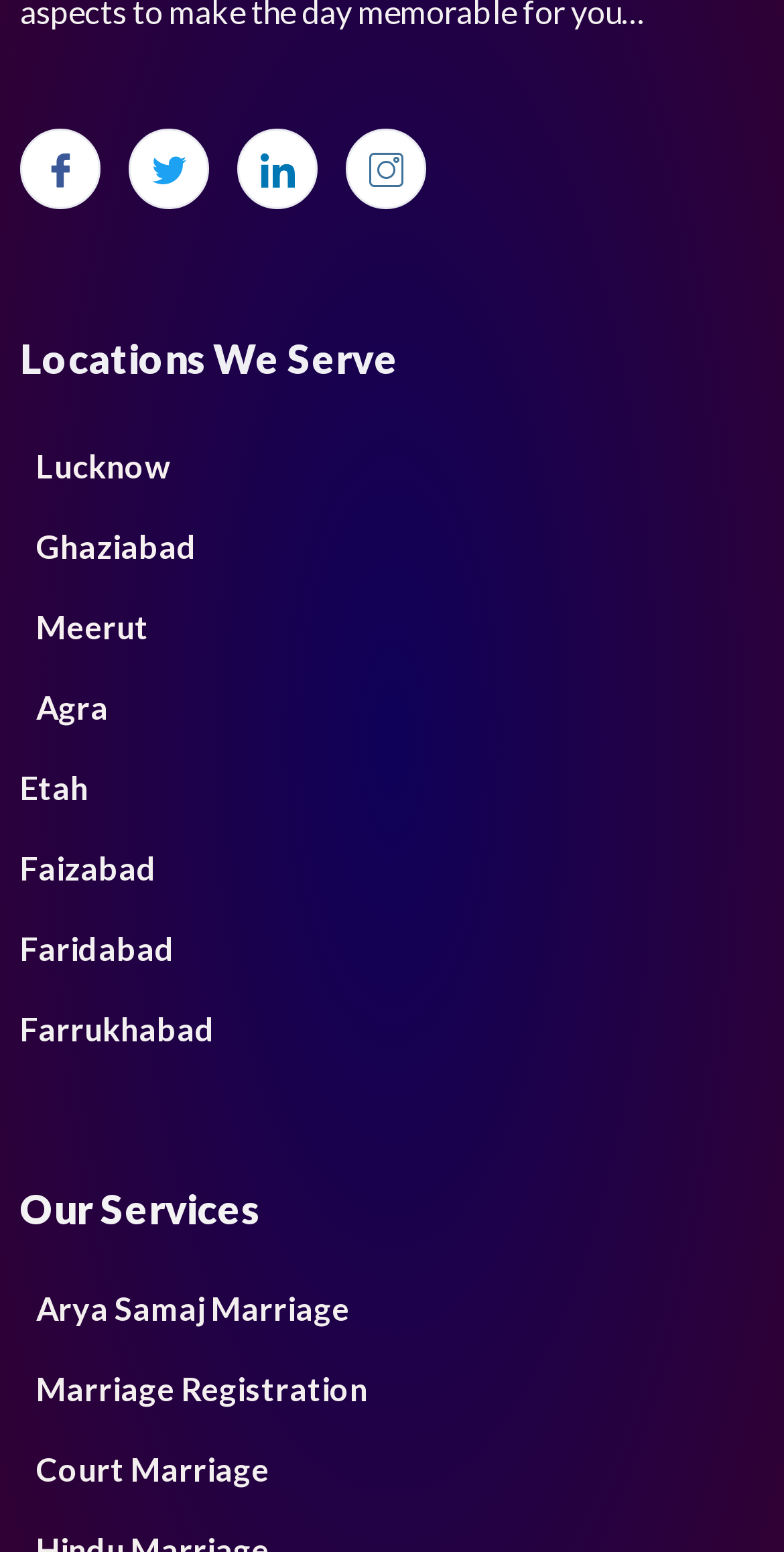Show the bounding box coordinates for the HTML element described as: "Court Marriage".

[0.026, 0.921, 0.344, 0.973]